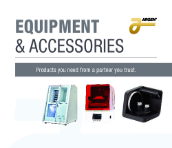Where is the company's logo located?
Look at the webpage screenshot and answer the question with a detailed explanation.

The company's logo is displayed in the top right corner of the image, which is a common location for logos and helps to establish the brand identity of Argen in the dental industry.